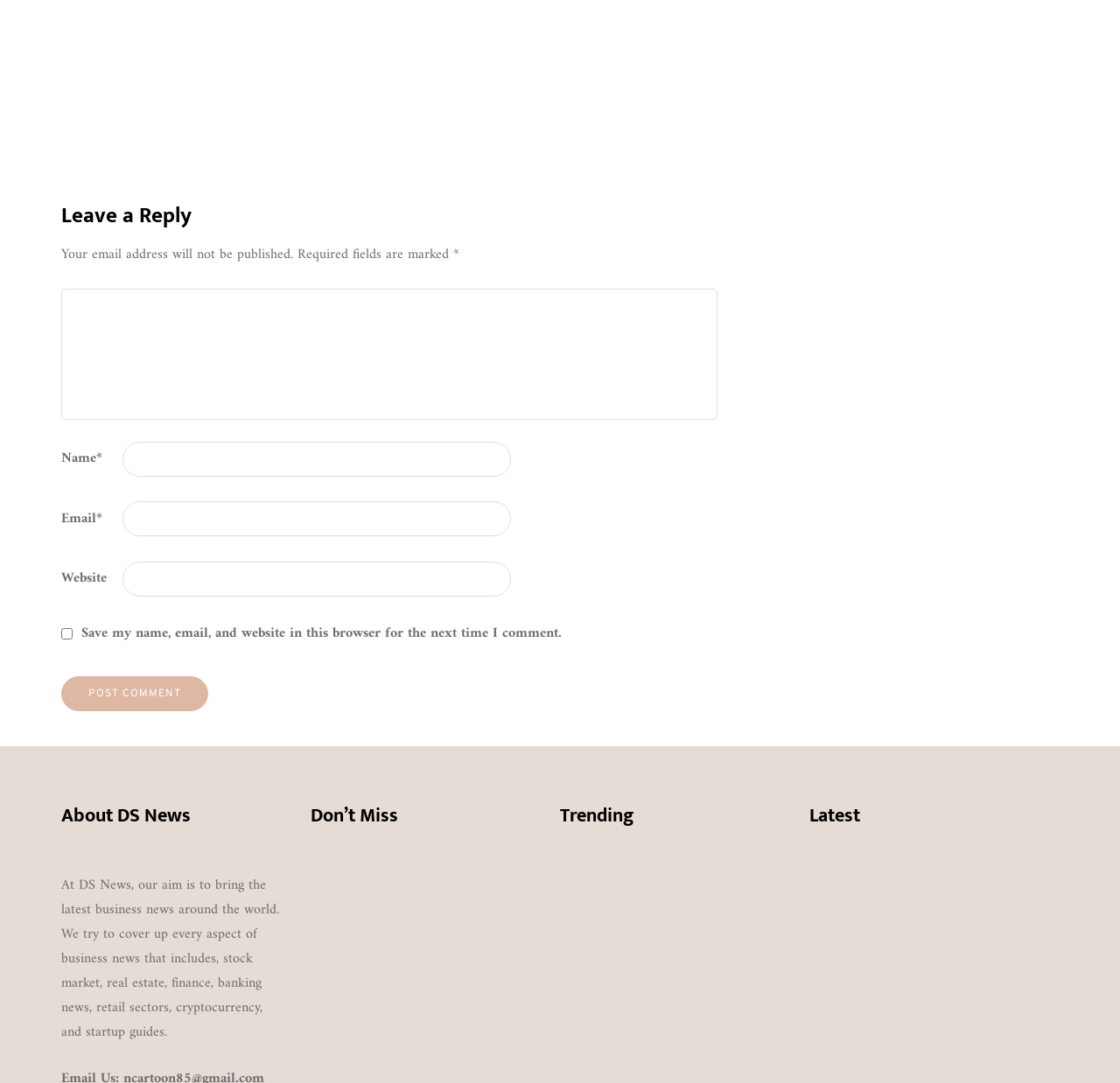Find the bounding box coordinates of the element's region that should be clicked in order to follow the given instruction: "Click on the 'Post comment' button". The coordinates should consist of four float numbers between 0 and 1, i.e., [left, top, right, bottom].

[0.055, 0.625, 0.186, 0.657]